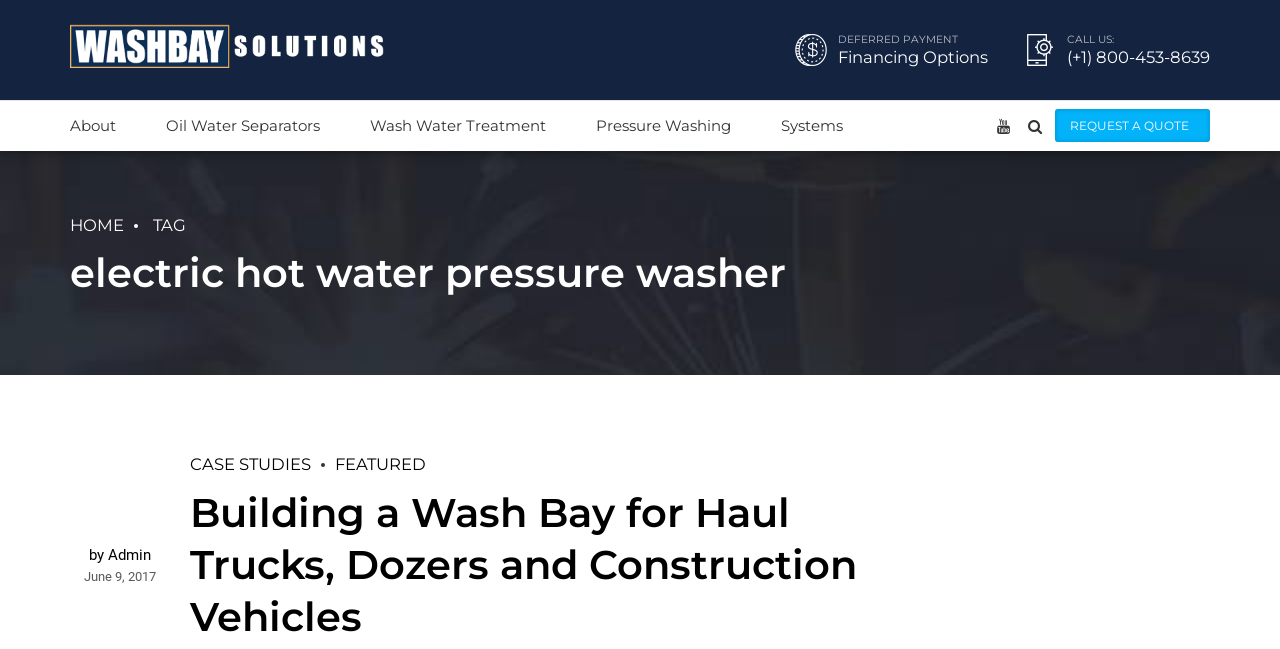What is the phone number to call for inquiries?
Look at the image and respond with a one-word or short phrase answer.

(+1) 800-453-8639